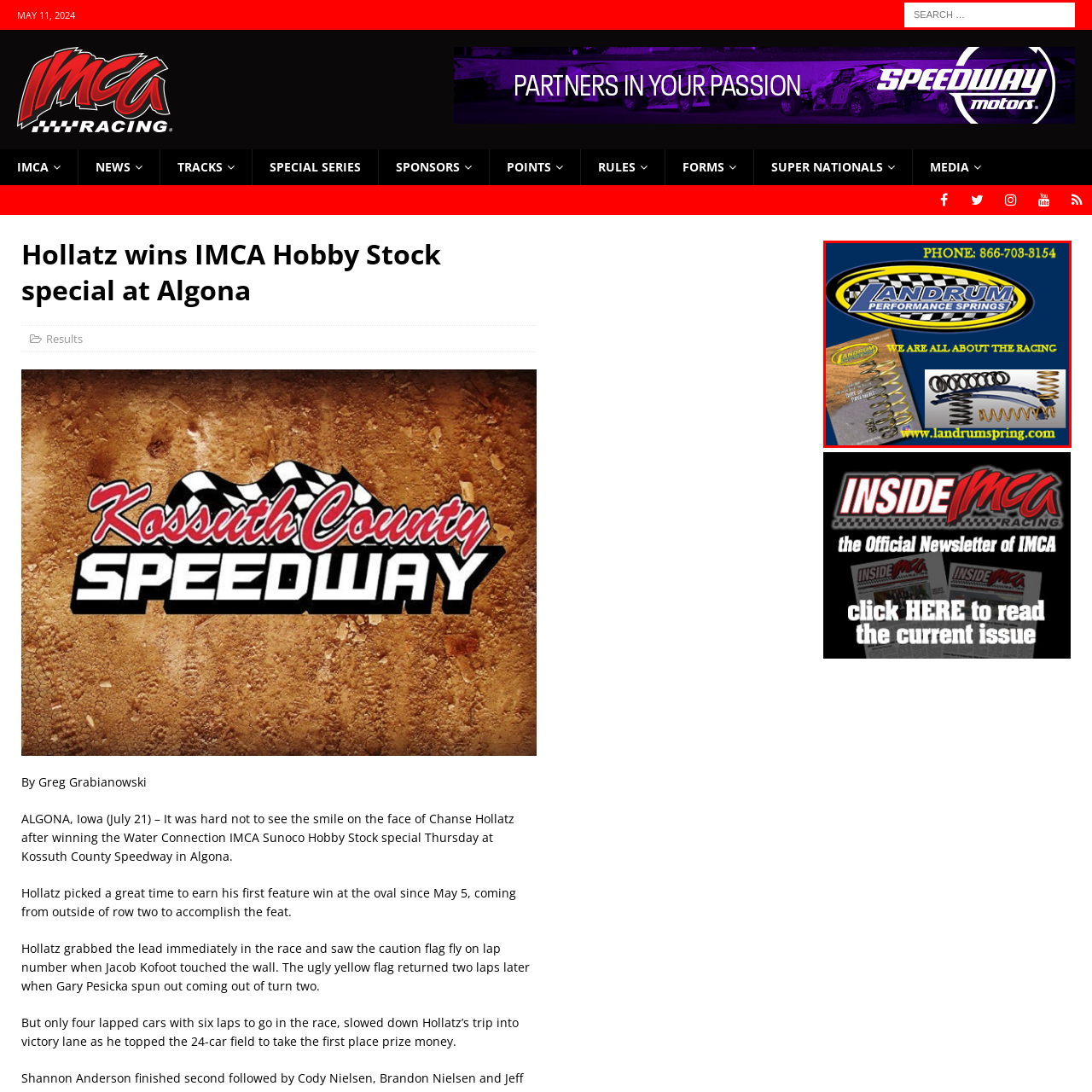What is the phone number for inquiries?
Focus on the image enclosed by the red bounding box and elaborate on your answer to the question based on the visual details present.

The phone number is prominently displayed in the graphic, making it easy for potential customers to get in touch with the company for inquiries.